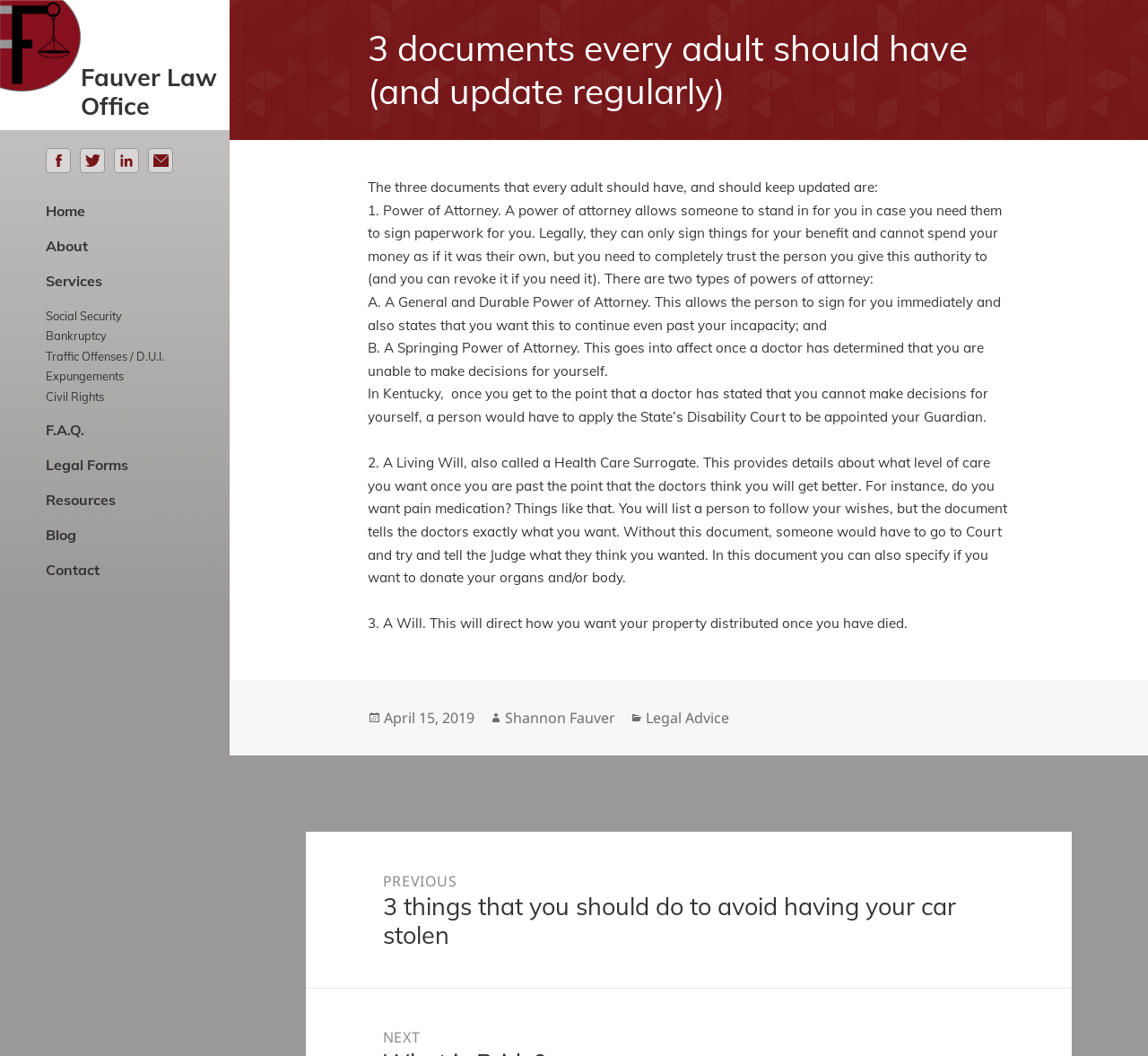Identify the bounding box coordinates for the element that needs to be clicked to fulfill this instruction: "Read the article about 3 documents every adult should have". Provide the coordinates in the format of four float numbers between 0 and 1: [left, top, right, bottom].

[0.2, 0.0, 1.0, 0.715]